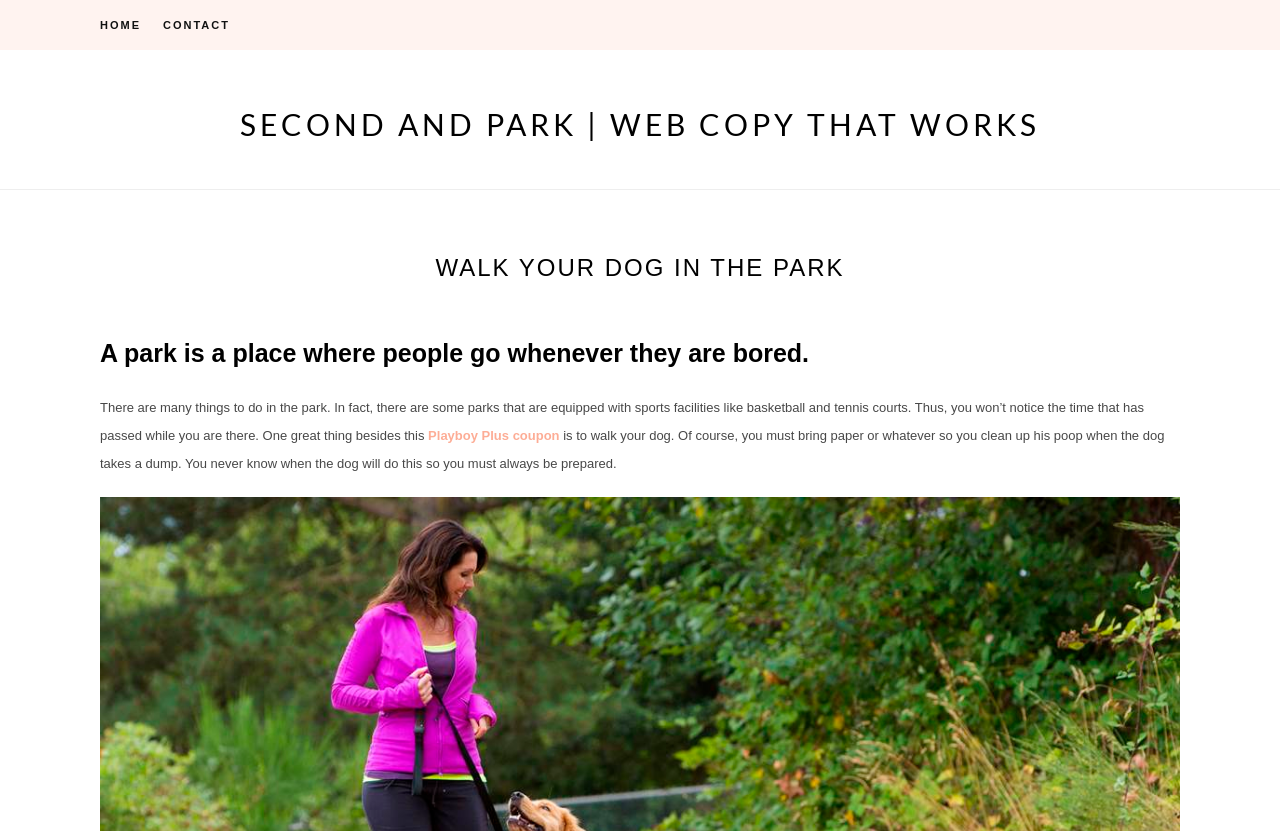Refer to the image and provide an in-depth answer to the question:
What facilities are some parks equipped with?

The text states that some parks are equipped with sports facilities like basketball and tennis courts, which suggests that people can engage in sports activities while they are there.